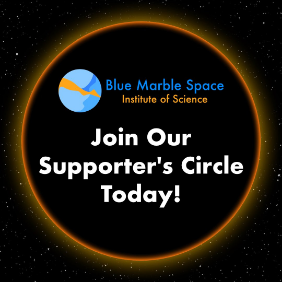Create a vivid and detailed description of the image.

The image features a vibrant graphic promoting the "Supporter's Circle" for the Blue Marble Space Institute of Science. Set against a backdrop resembling a cosmic expanse, the design showcases a glowing orange circle that enhances the text's visibility. At the top left, the institute's logo displays a stylized blue marble with an orange ribbon, symbolizing global exploration and scientific endeavor. The central message, "Join Our Supporter's Circle Today!" is prominently displayed in white lettering, inviting viewers to engage and support the institute's mission. This eye-catching visual reflects the essence of the organization, which is dedicated to advancing knowledge in space exploration and related scientific fields.